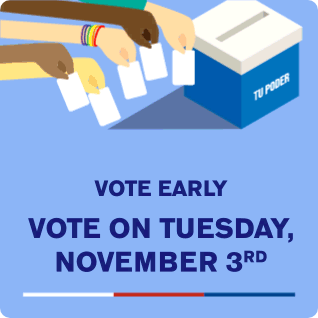Offer a detailed explanation of what is happening in the image.

The image features a vibrant graphic encouraging civic participation in the electoral process. It depicts several hands actively placing ballots into a blue ballot box, which is emblazoned with the phrase "TU PODER," translating to "YOUR POWER" in English. Above the imagery, bold text emphasizes the important message: "VOTE EARLY," followed by a significant reminder to "VOTE ON TUESDAY, NOVEMBER 3rd." This visual serves as a motivational call to action, highlighting the empowerment and responsibility of individuals to engage in voting, particularly aimed at early voters. The design is colorful and engaging, making it an effective tool for promoting voter turnout.